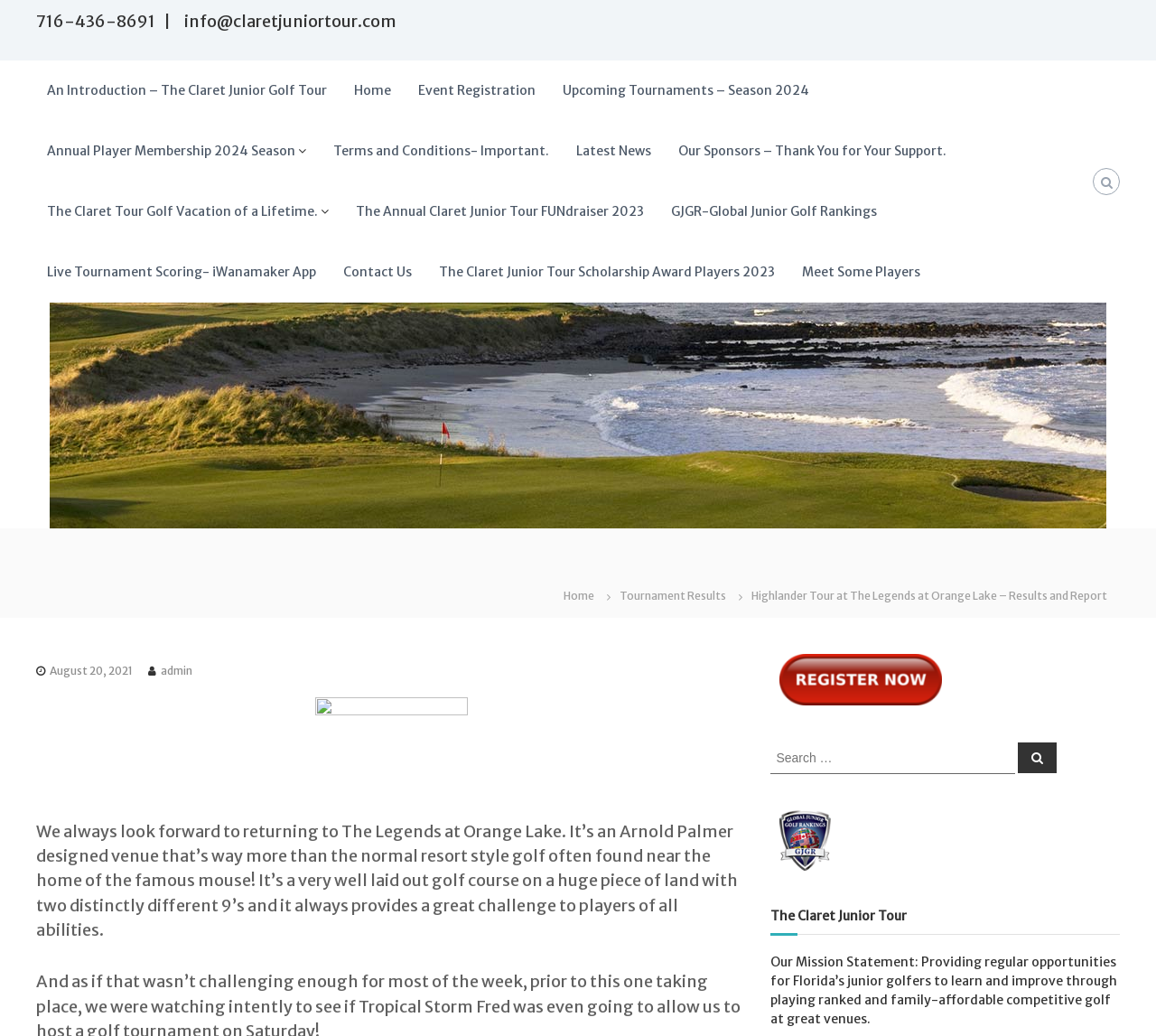Generate a comprehensive description of the contents of the webpage.

The webpage is about the Claret Junior Golf Tour, specifically the Highlander Tour at The Legends at Orange Lake. At the top, there is a contact information section with a phone number and email address. Below this, there is a navigation menu with links to various pages, including the home page, event registration, upcoming tournaments, and more.

On the left side, there is a section with multiple links to different pages, including the Claret Tour Golf Vacation, the Annual Claret Junior Tour FUNdraiser, and the Global Junior Golf Rankings. Below this, there is a link to live tournament scoring and a contact us page.

The main content of the page is focused on the Highlander Tour at The Legends at Orange Lake, with a title and a brief description of the golf course. There is a link to the tournament results and a section with a report on the tour, including a paragraph of text describing the golf course and its challenges.

On the right side, there is a call-to-action to register for the Claret Jug Golf Tour Annual Membership, accompanied by an image. Below this, there is a search bar with a search button. Further down, there is a heading with the title "The Claret Junior Tour" and a mission statement describing the organization's goals.

Overall, the webpage is well-organized and easy to navigate, with clear headings and concise text. The layout is clean, with a good balance of text and images.